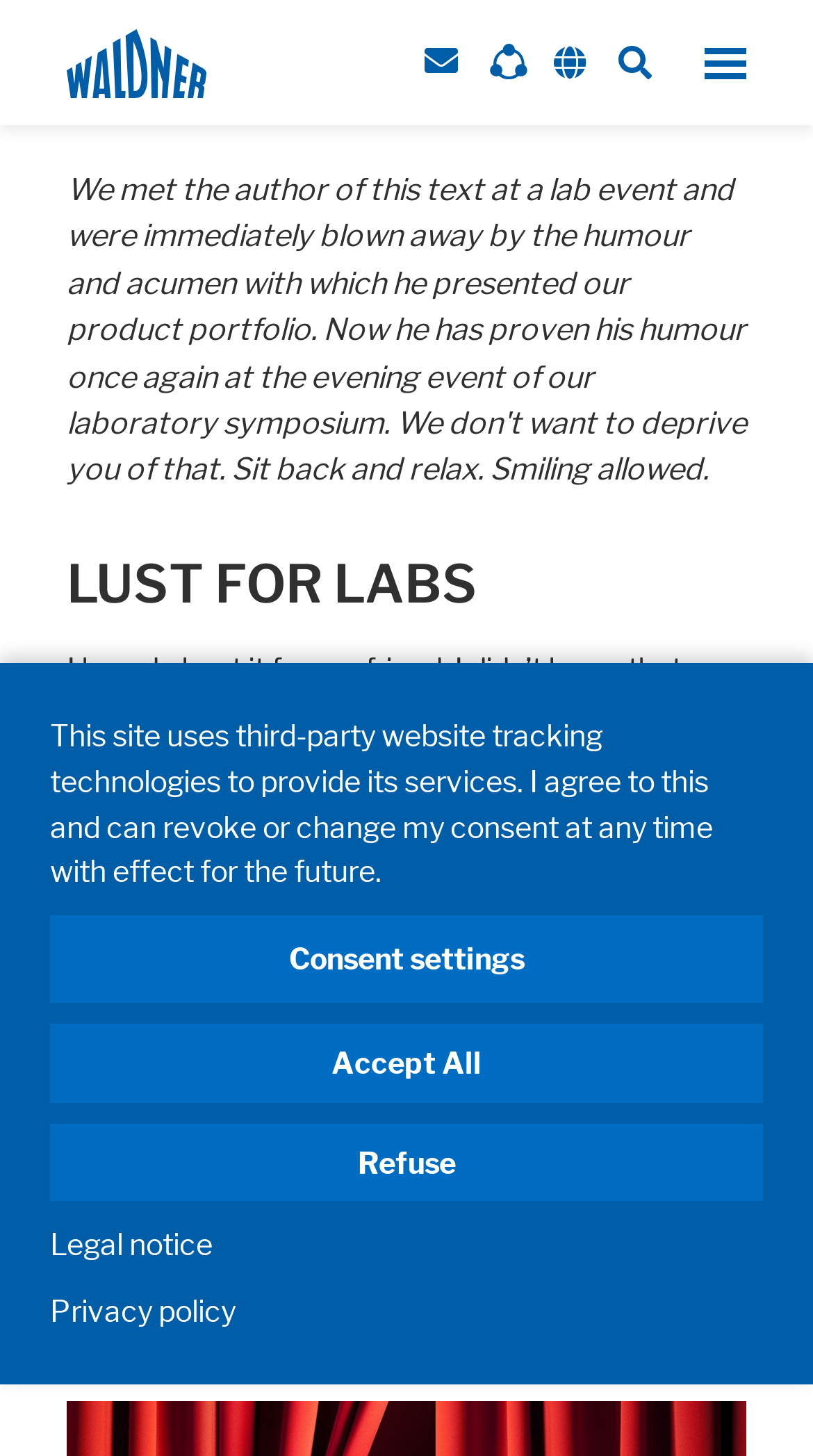With reference to the screenshot, provide a detailed response to the question below:
What is the language of the webpage?

I found the answer by looking at the generic element with the text 'Select language' which implies that the language can be changed, but the current language is not specified.